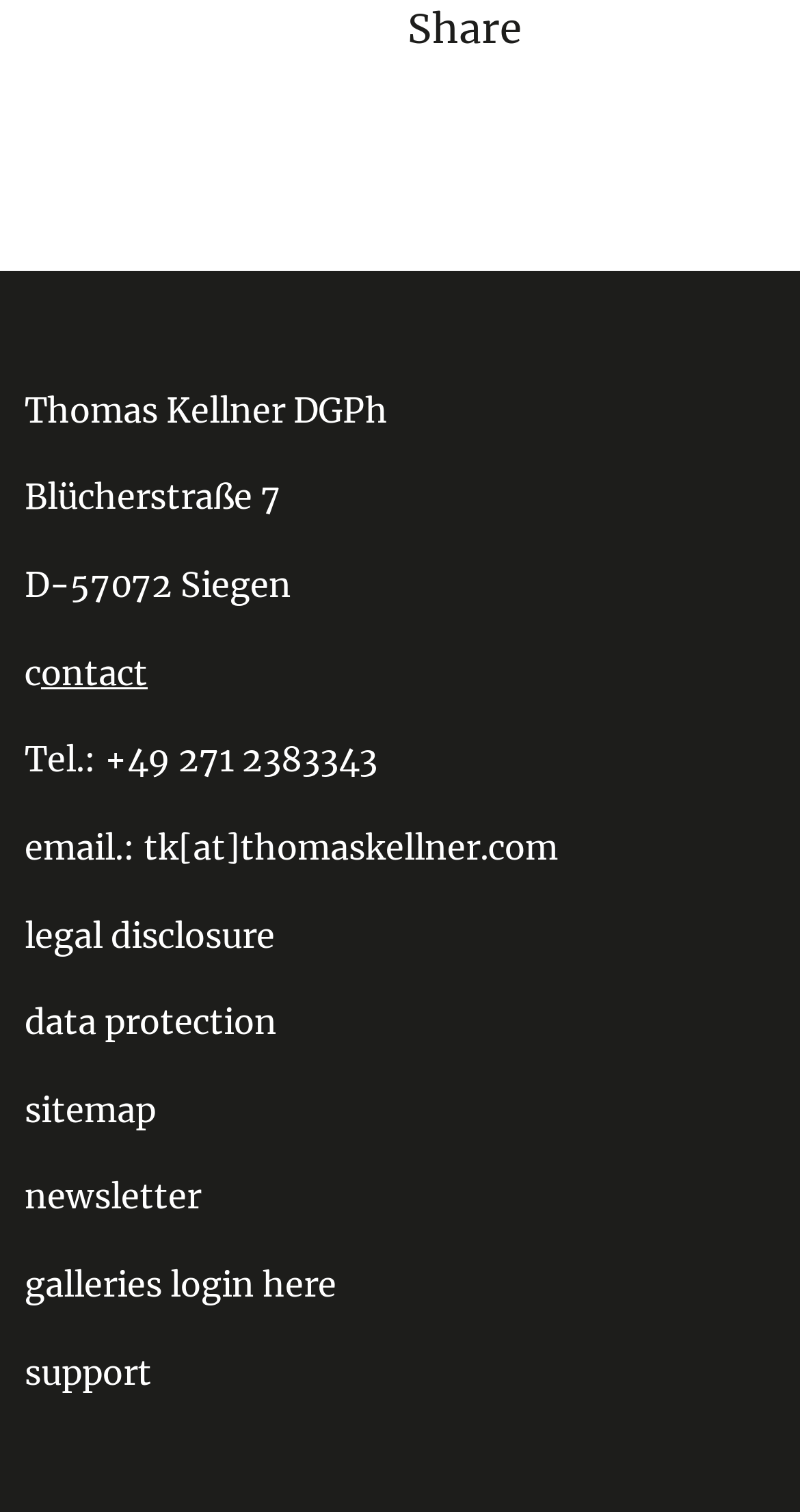Given the description "November 23, 2014", determine the bounding box of the corresponding UI element.

None